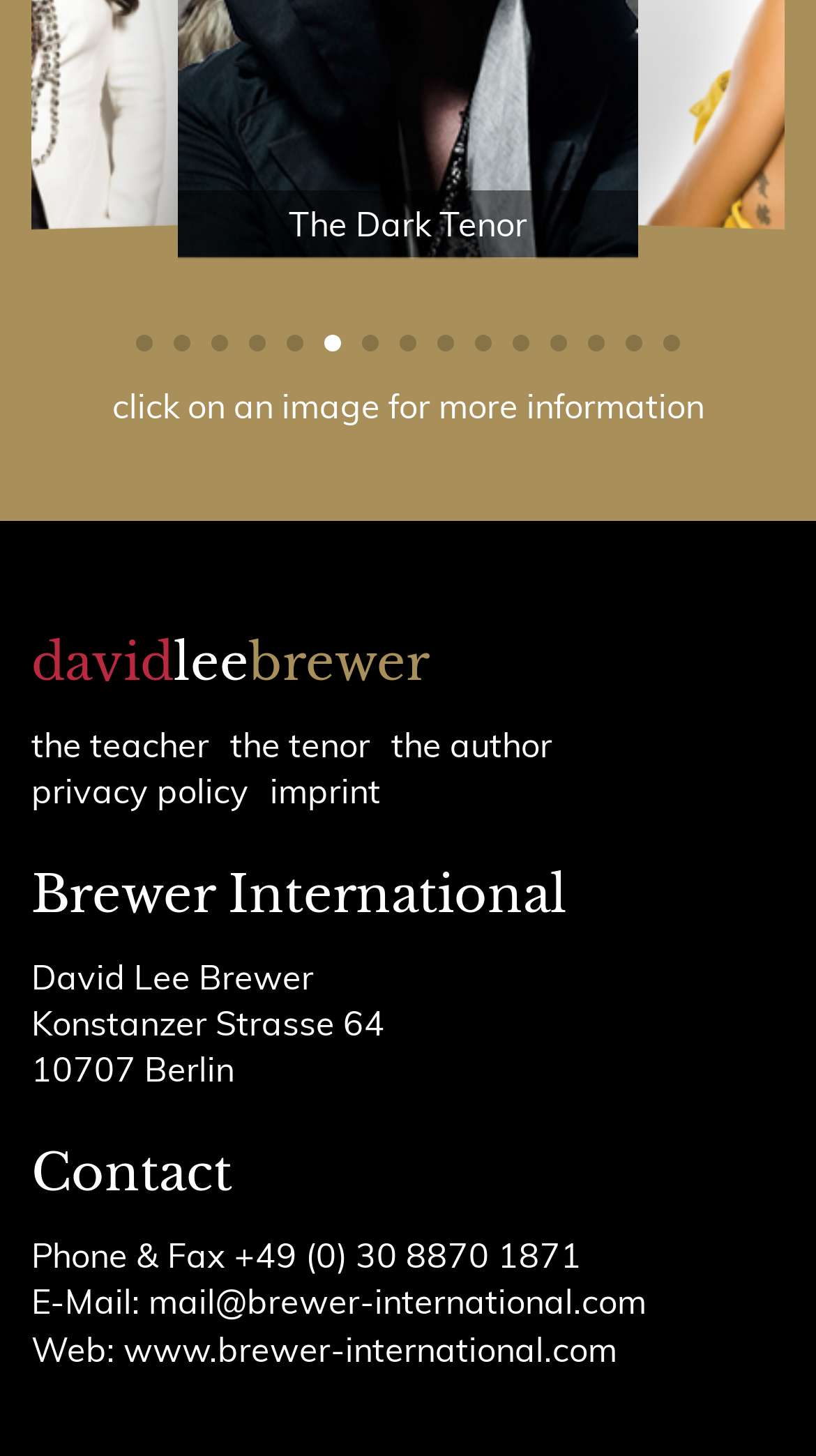Use a single word or phrase to respond to the question:
What is the name of the person?

David Lee Brewer